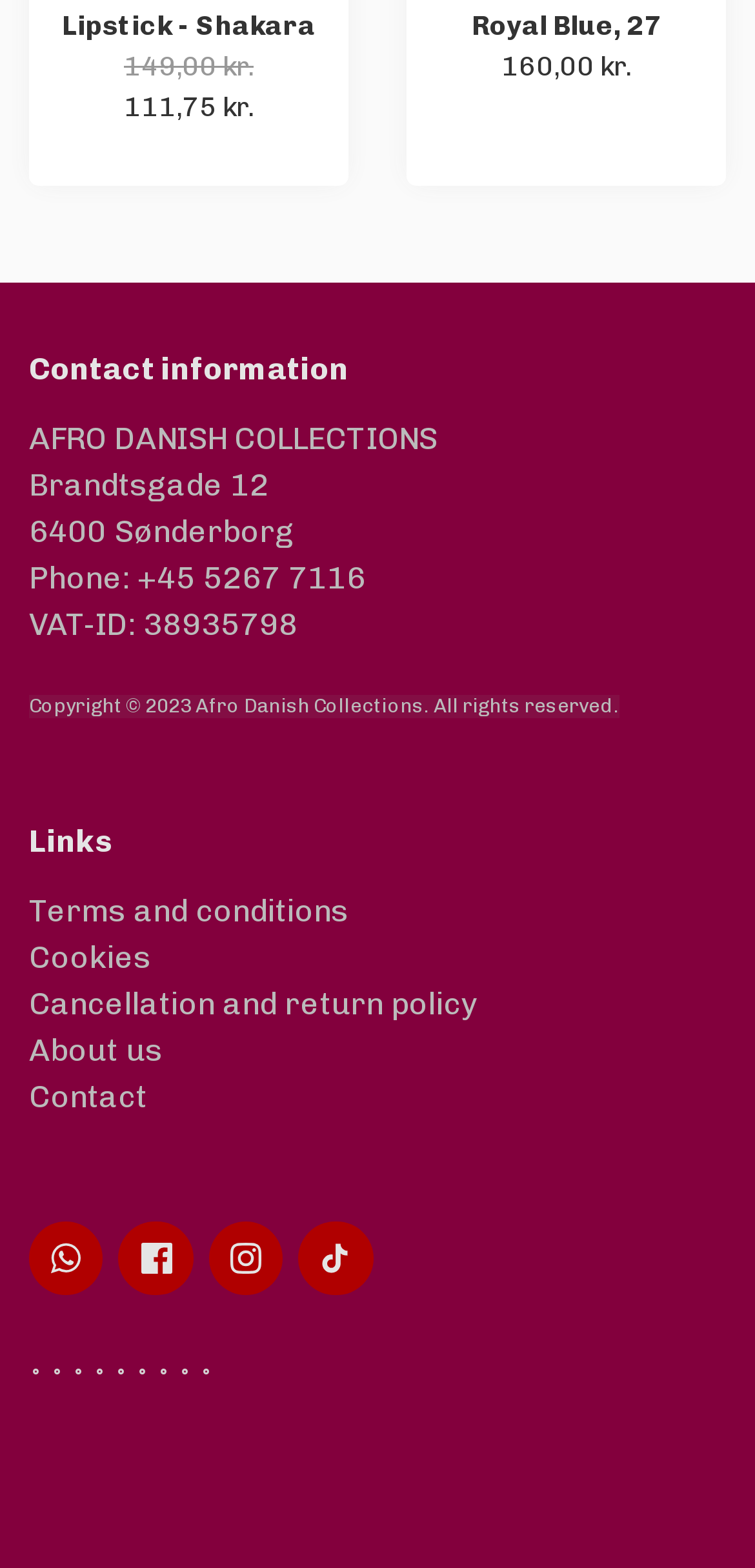Give a one-word or short-phrase answer to the following question: 
What is the phone number of Afro Danish Collections?

+45 5267 7116